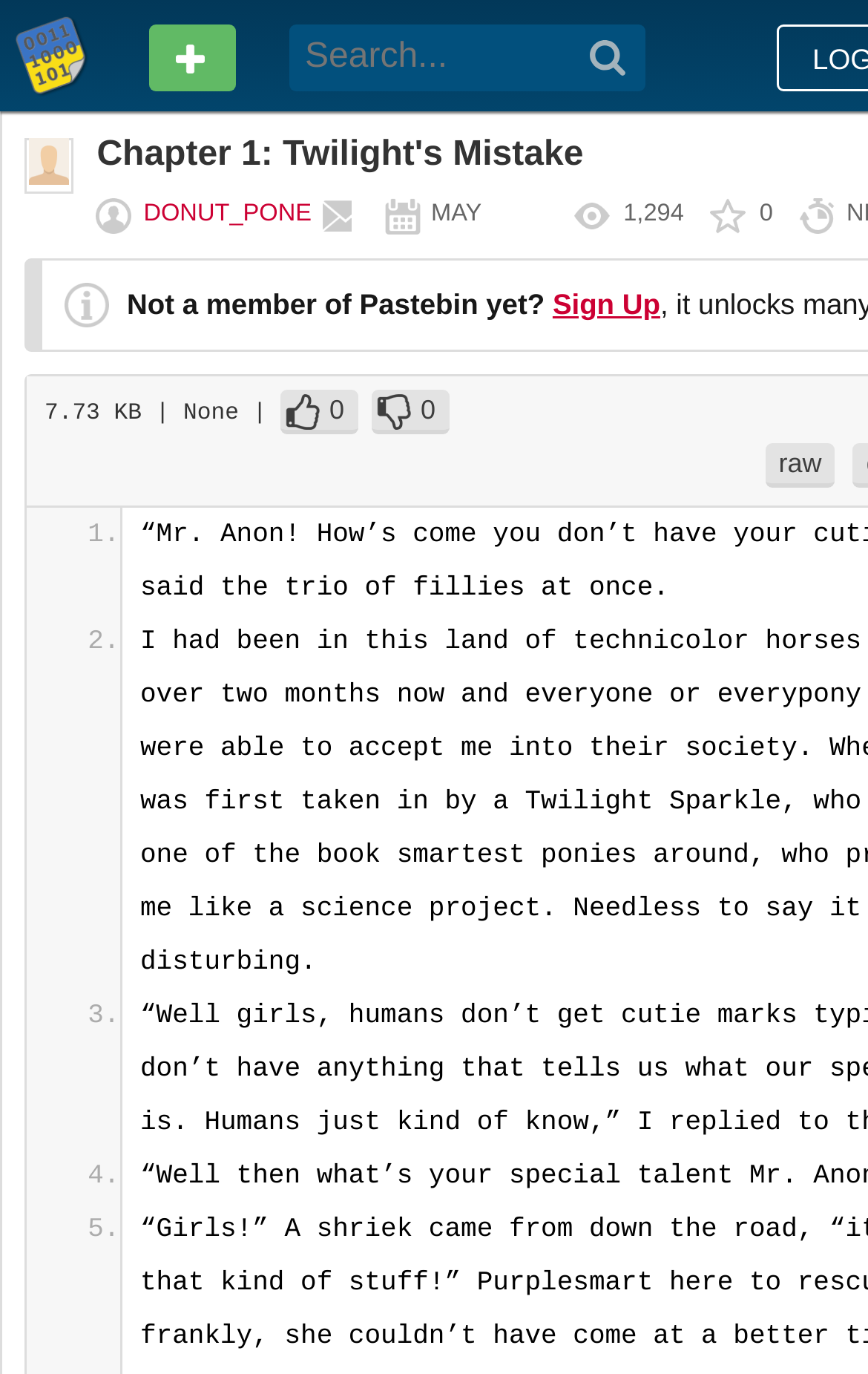Create a detailed summary of all the visual and textual information on the webpage.

The webpage is a paste tool webpage, specifically a page on Pastebin.com. At the top left, there is a link to the website's homepage labeled "PASTEBIN". Next to it, there is an empty link. A search bar with a placeholder text "Search..." is located at the top center, accompanied by a search button on its right. The search button contains a small image.

Below the search bar, there is a heading that reads "Chapter 1: Twilight's Mistake". To the left of the heading, there is an image of "Donut_Pone". On the right side of the heading, there are links to the user "DONUT_PONE" and an option to send a private message to the user. Below these links, there is a generic element displaying the date and time "Tuesday 27th of May 2014 01:55:22 AM CDT".

Further down, there are generic elements displaying information about the paste, including the number of unique visits ("1,294") and the rating ("0"). On the right side of these elements, there is a text "Not a member of Pastebin yet?" with a link to "Sign Up" below it.

At the bottom left, there is a text indicating the file size "7.73 KB". Next to it, there is a generic element displaying the category, which is "None". Below these elements, there are links labeled "0" and "raw". On the left side of the page, there are list markers numbered from "1." to "5.".